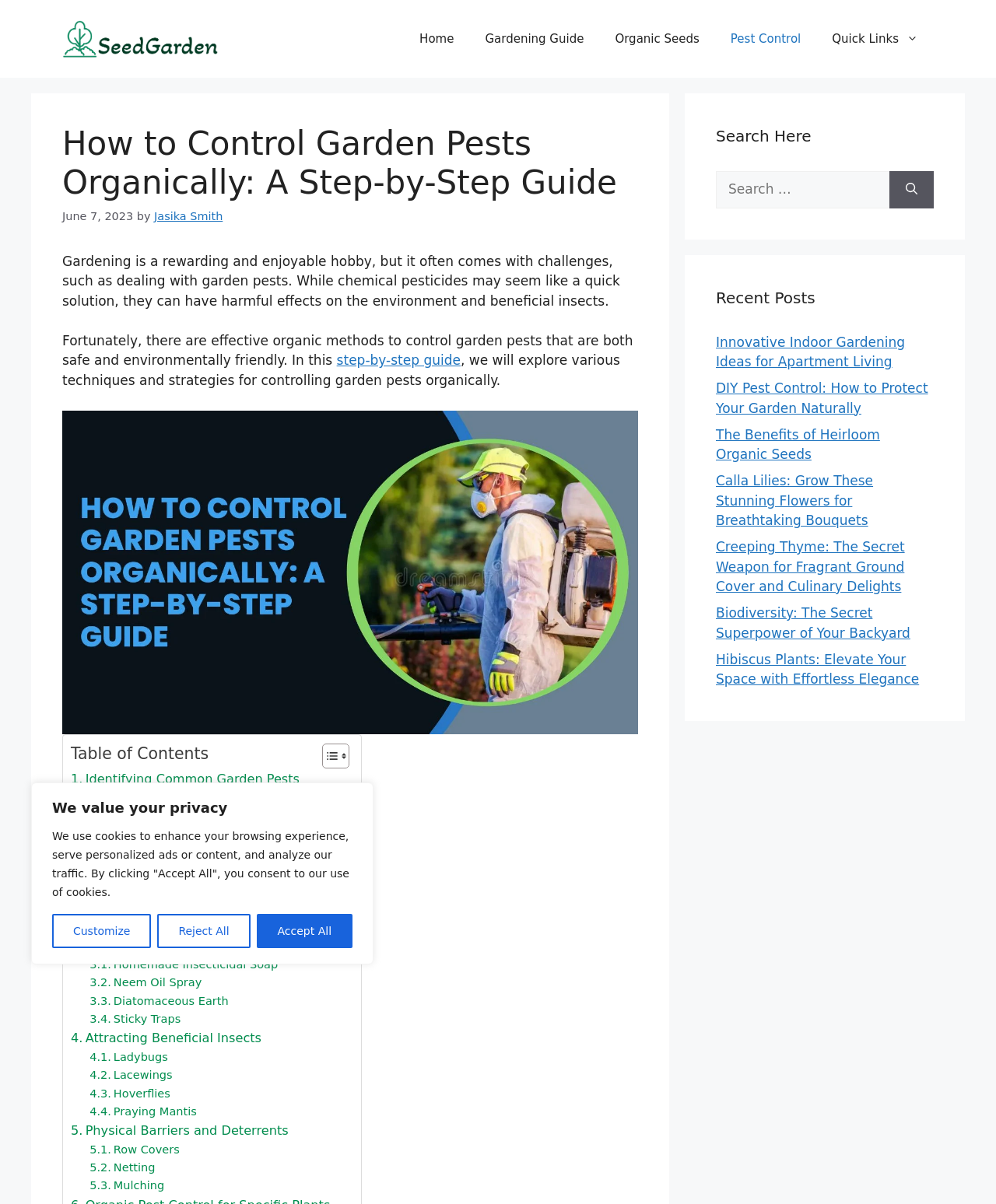What is the purpose of the 'Search Here' section?
Please use the image to provide an in-depth answer to the question.

The 'Search Here' section is located in the right sidebar of the webpage, and it contains a search box and a search button. The purpose of this section is to allow users to search for specific topics or keywords within the website.